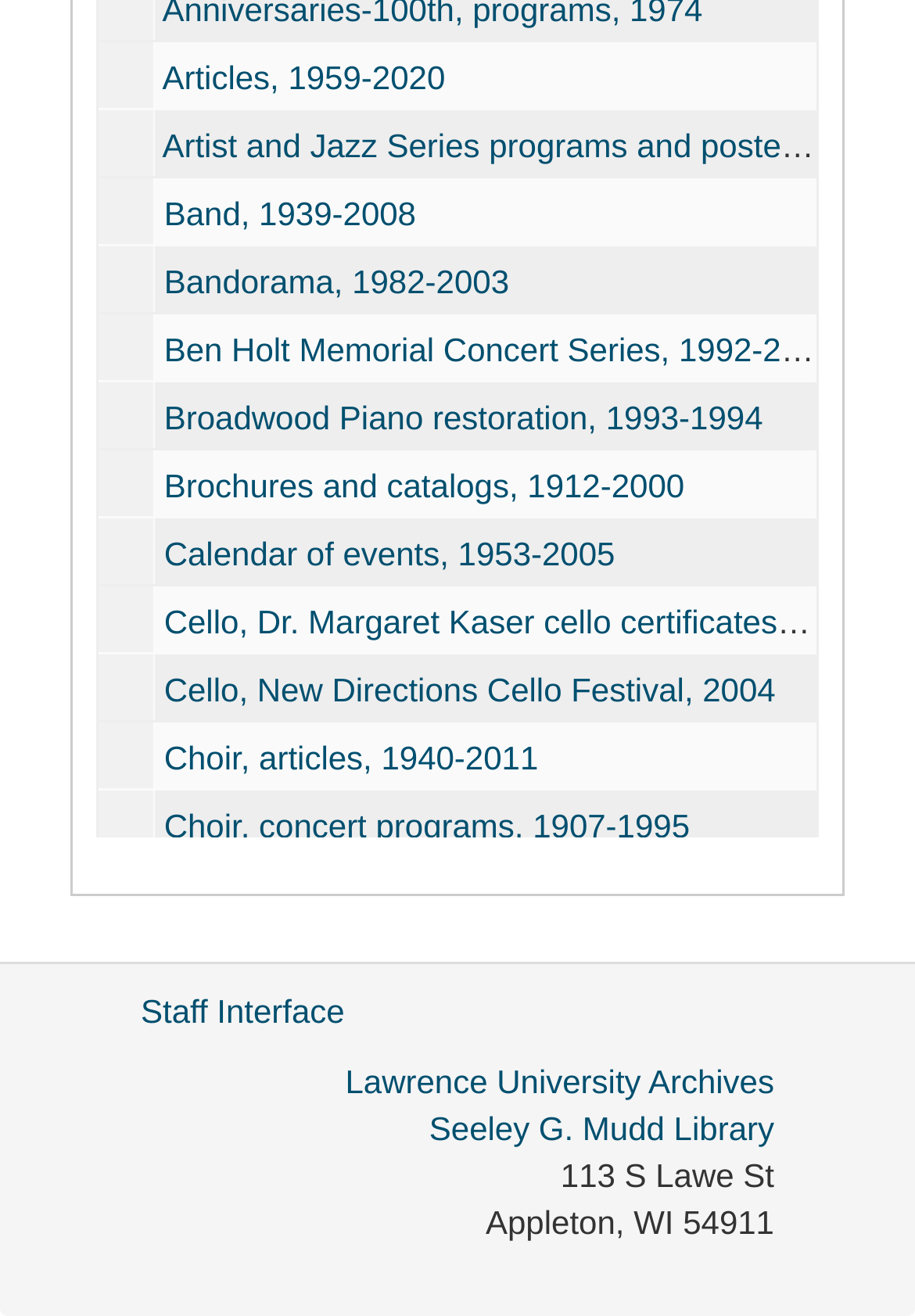Please determine the bounding box coordinates of the element to click on in order to accomplish the following task: "Click on 'Lawrence University Archives'". Ensure the coordinates are four float numbers ranging from 0 to 1, i.e., [left, top, right, bottom].

[0.377, 0.807, 0.846, 0.836]